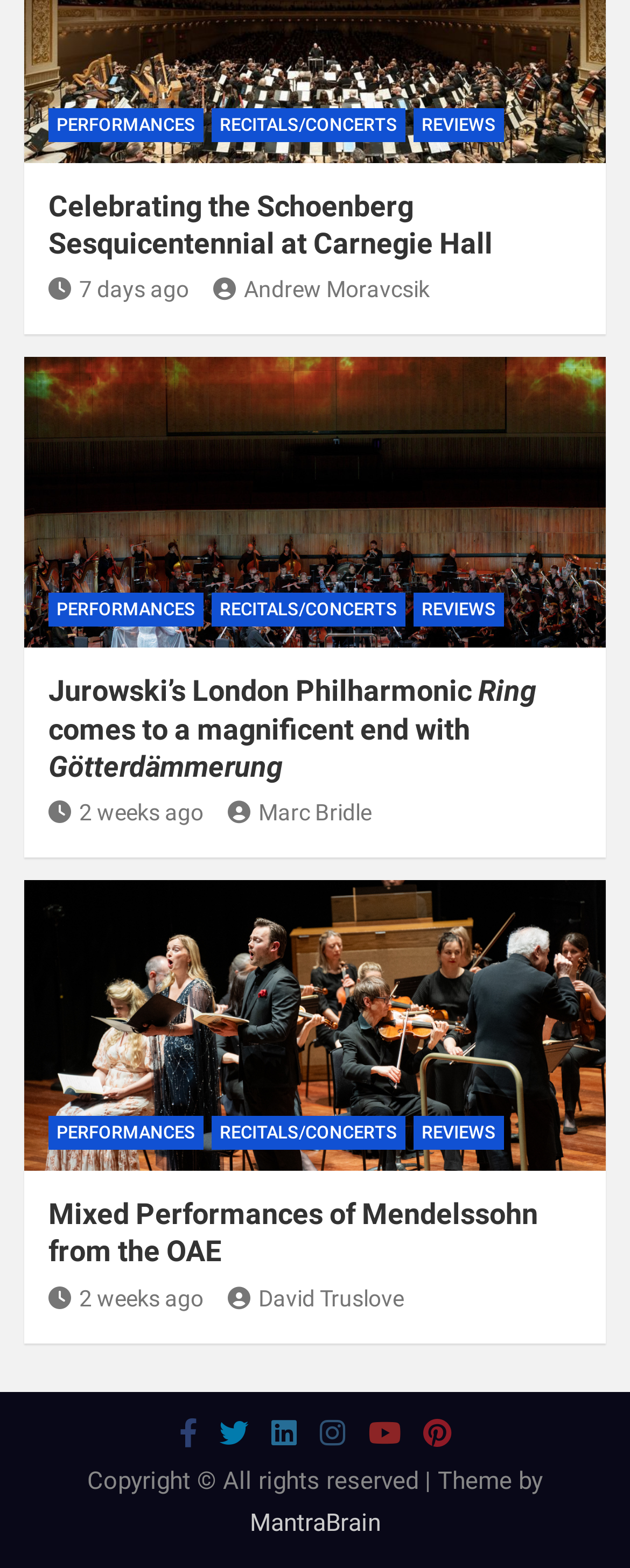Determine the bounding box coordinates of the section I need to click to execute the following instruction: "Go to the 'REVIEWS' section". Provide the coordinates as four float numbers between 0 and 1, i.e., [left, top, right, bottom].

[0.656, 0.378, 0.8, 0.4]